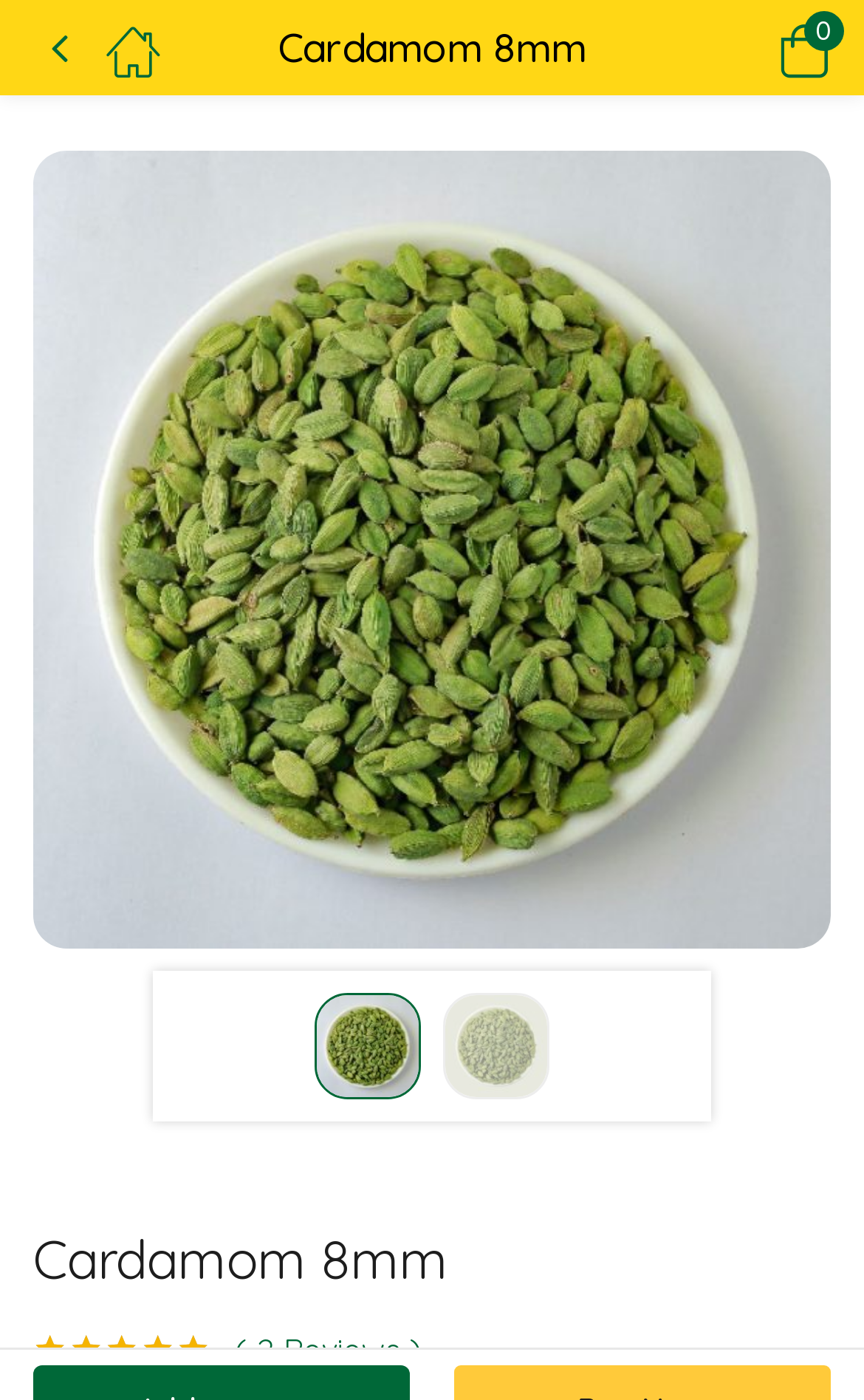What is the rating of the product?
Respond with a short answer, either a single word or a phrase, based on the image.

5.00 out of 5